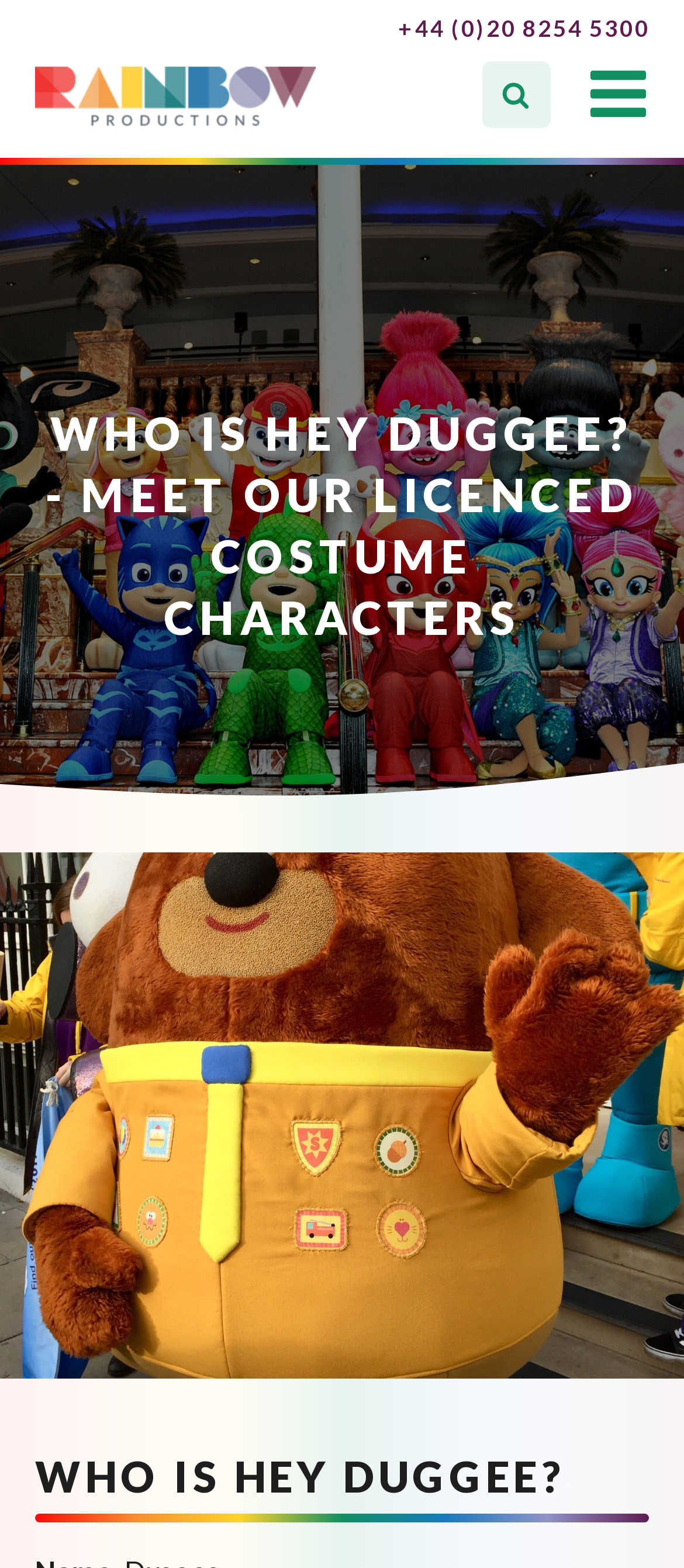What is the icon next to the 'Open search' button?
Kindly offer a detailed explanation using the data available in the image.

I examined the 'Open search' button and noticed that it has an icon next to it, which resembles a magnifying glass, commonly used to represent search functionality.